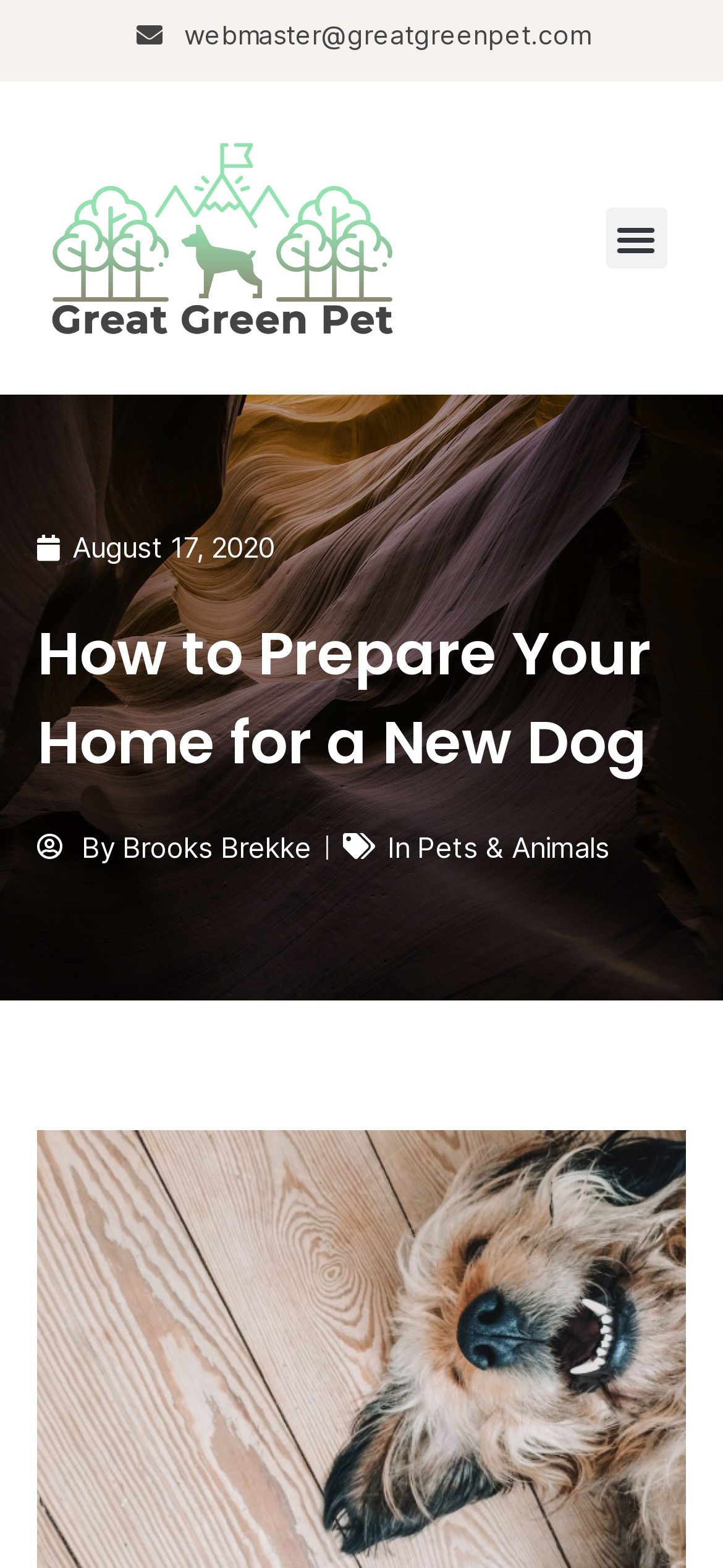What category does the article belong to?
Please answer the question as detailed as possible.

I found the category of the article by looking at the link element with the text 'Pets & Animals' which is located below the main heading of the webpage.